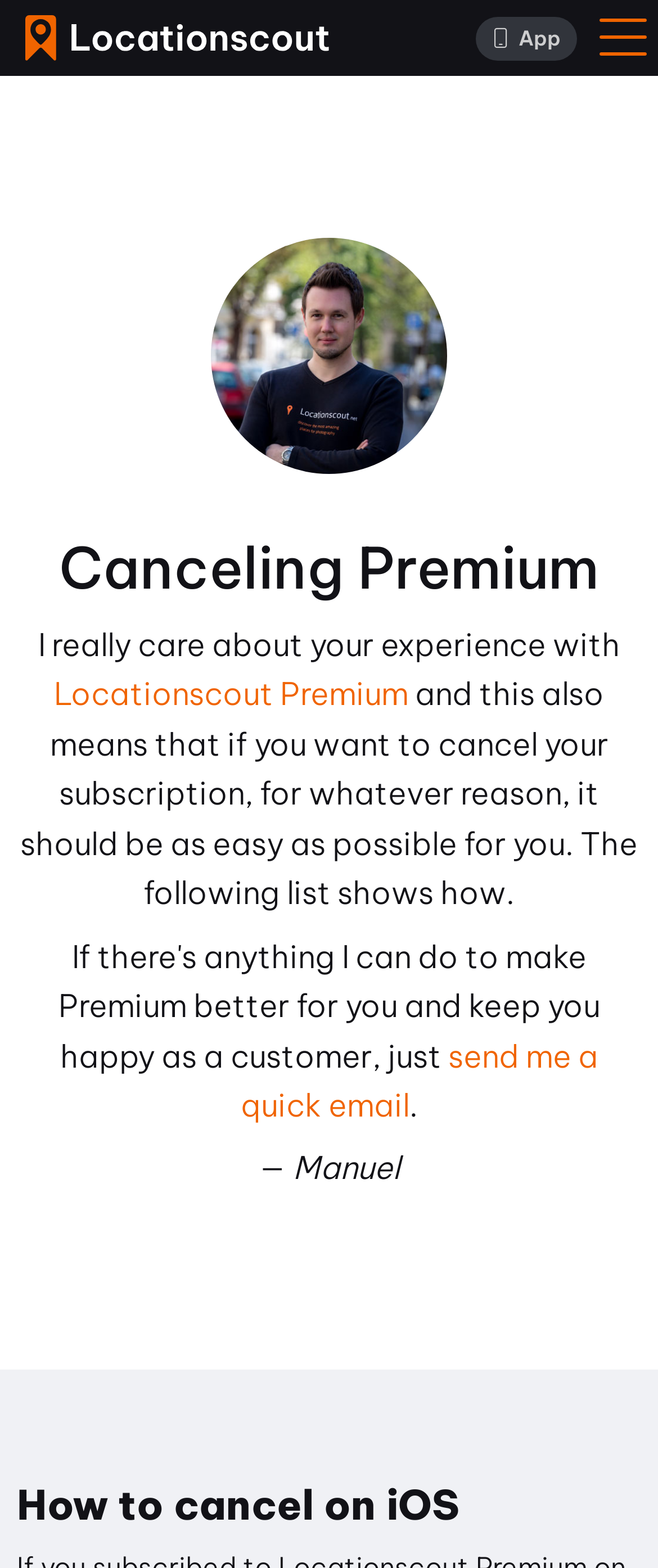Who is the person mentioned in the text?
Provide an in-depth and detailed explanation in response to the question.

I found the answer by reading the StaticText element with the text 'Manuel' and bounding box coordinates [0.445, 0.733, 0.606, 0.758]. This text is likely a name, and it is the only name mentioned in the text.